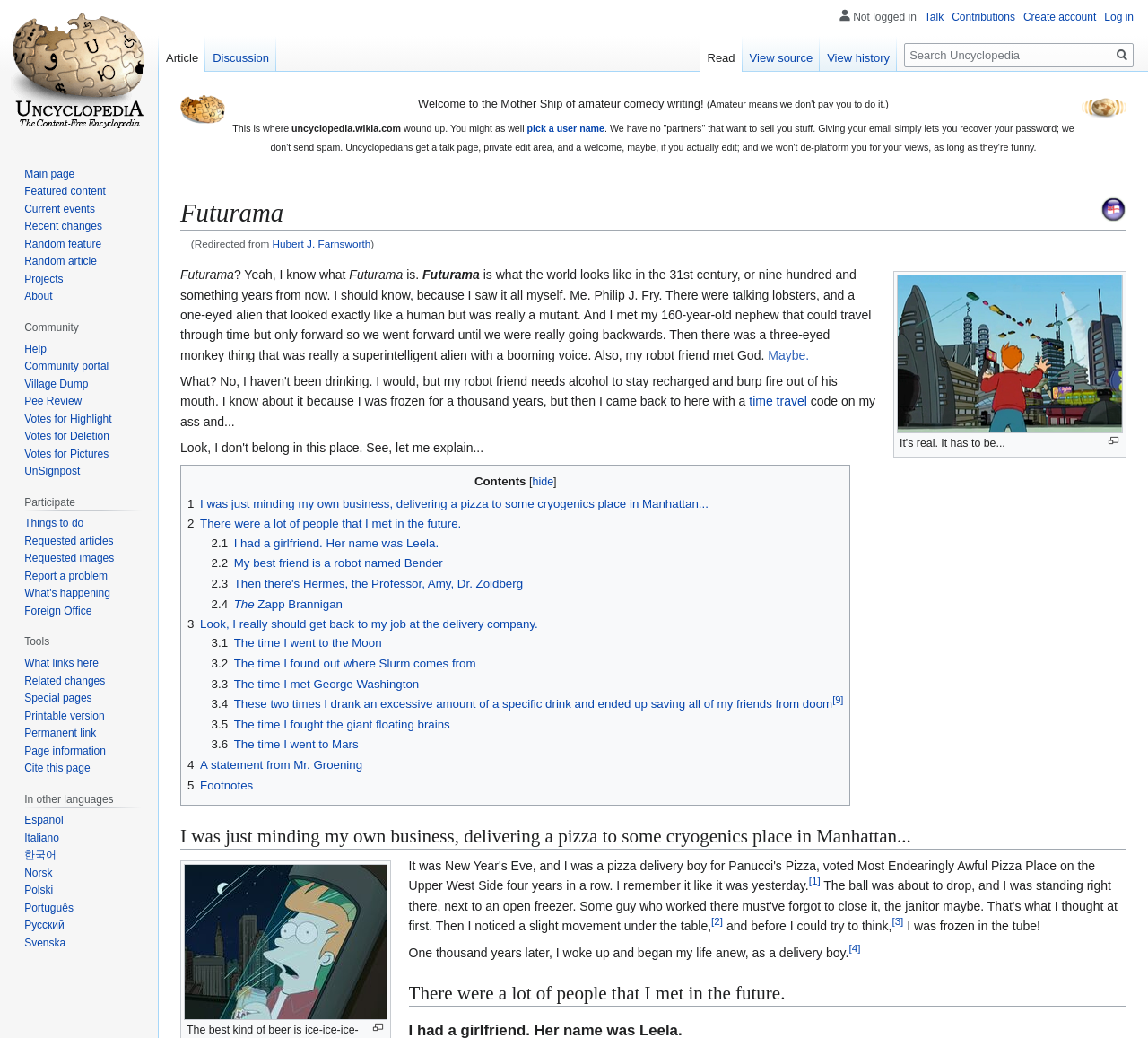Please find the bounding box coordinates of the element's region to be clicked to carry out this instruction: "Go to the 'Talk' page".

[0.805, 0.01, 0.822, 0.022]